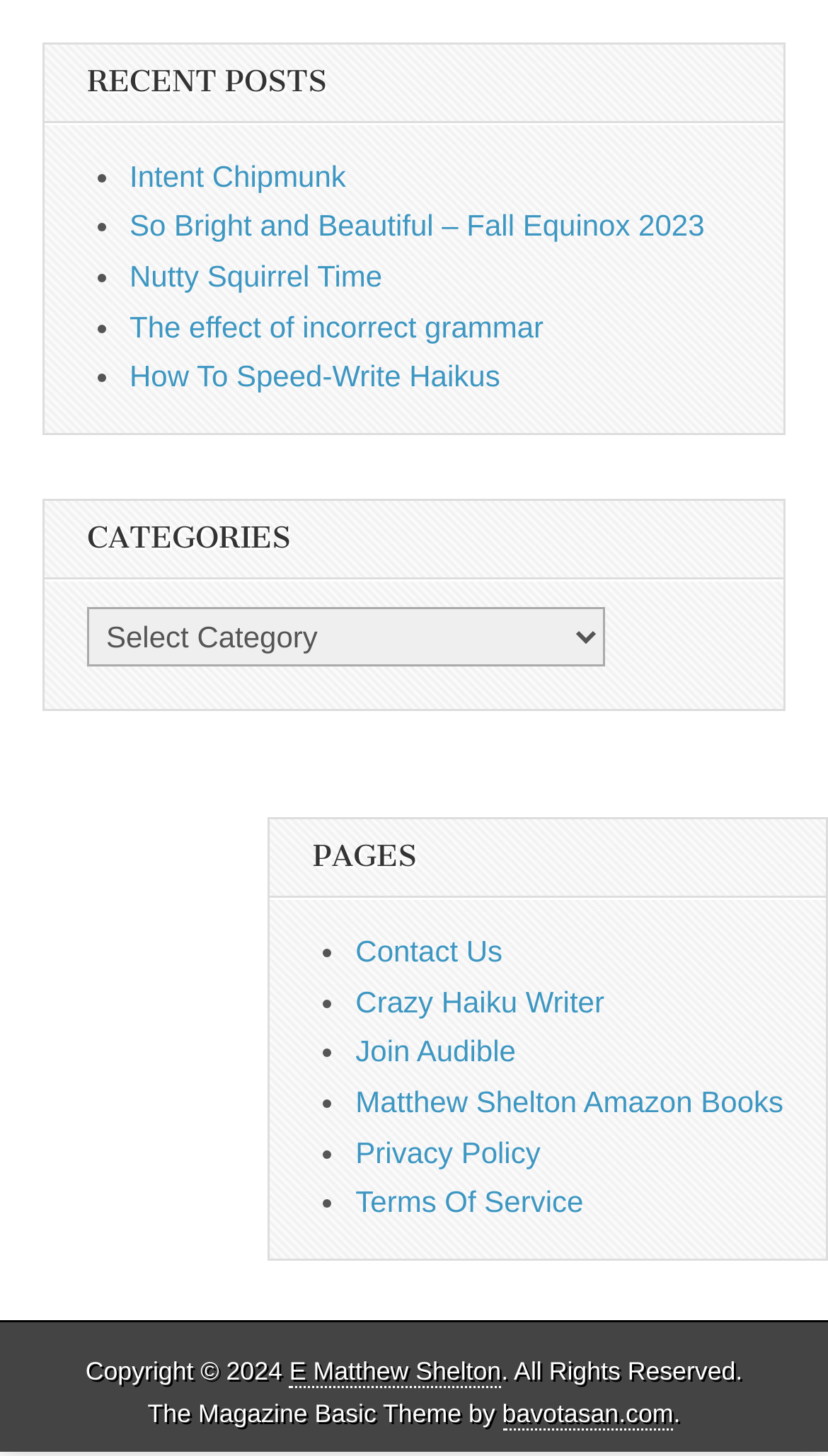What is the theme of the website?
Answer the question with a single word or phrase, referring to the image.

The Magazine Basic Theme